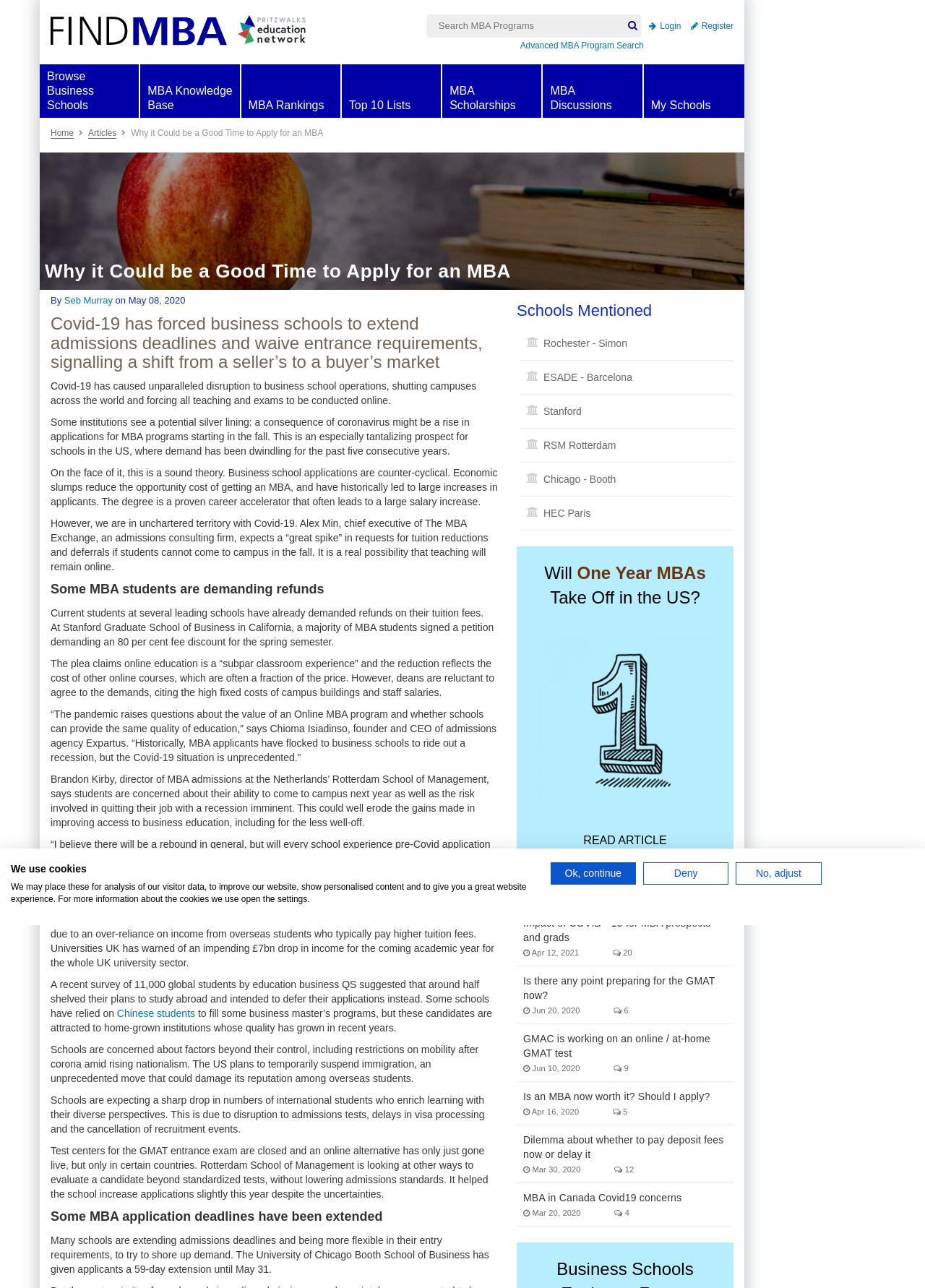What is the alternative to standardized tests?
Using the image as a reference, answer with just one word or a short phrase.

Other evaluation methods